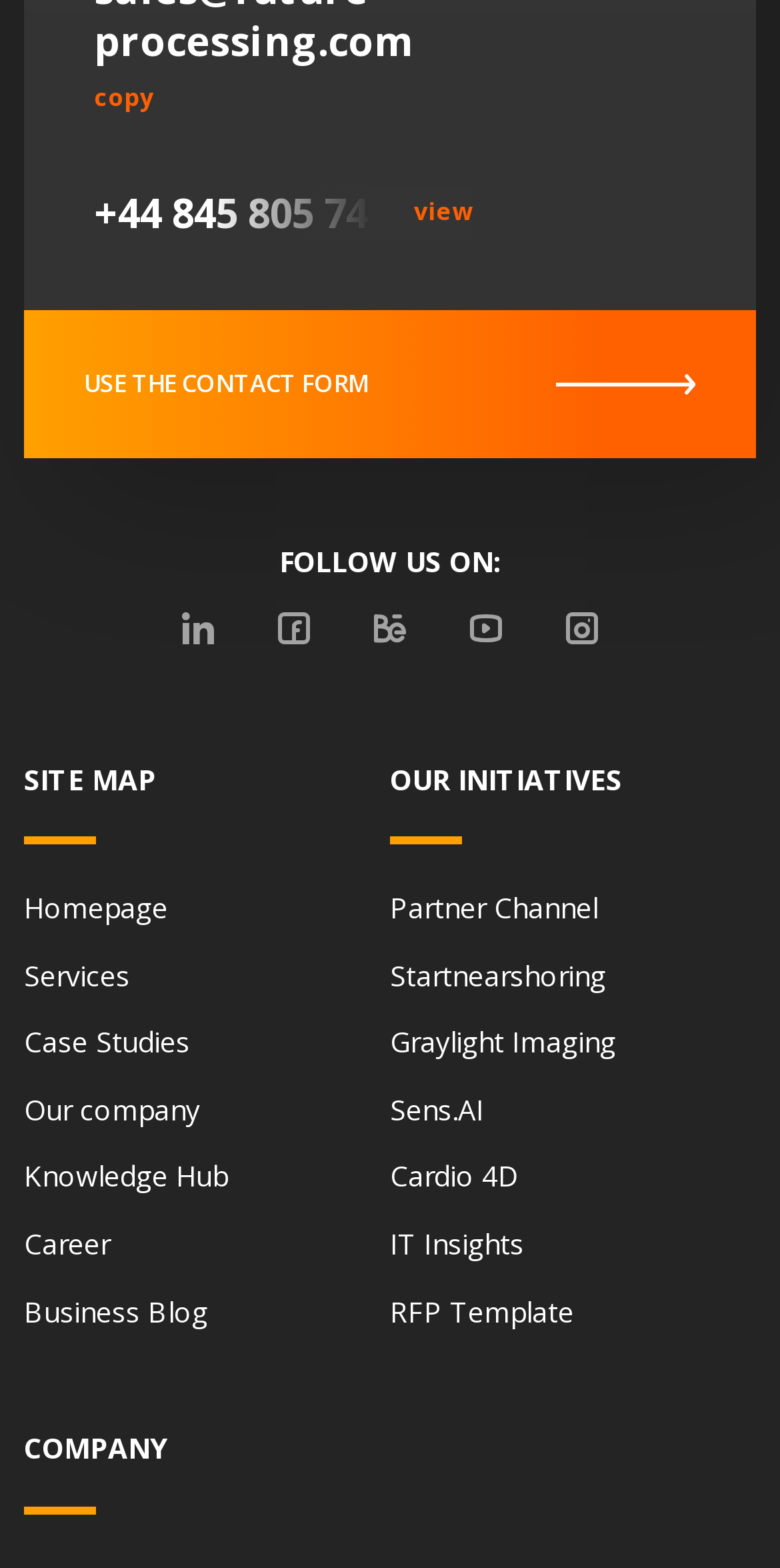Respond to the question below with a concise word or phrase:
What is the first link in the 'SITE MAP' section?

Homepage